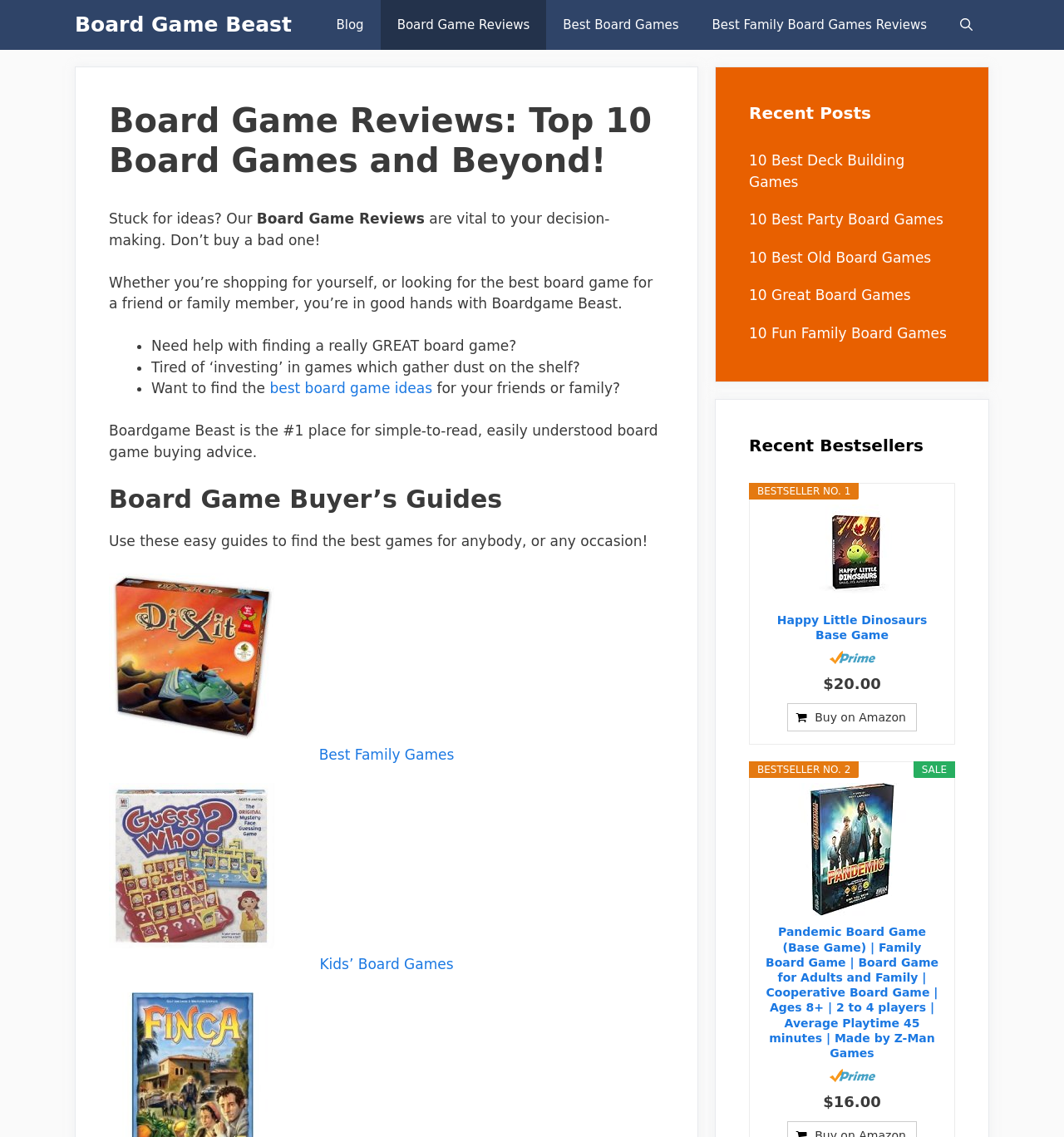Answer the following in one word or a short phrase: 
What is the average playtime of the 'Pandemic Board Game (Base Game)'?

45 minutes